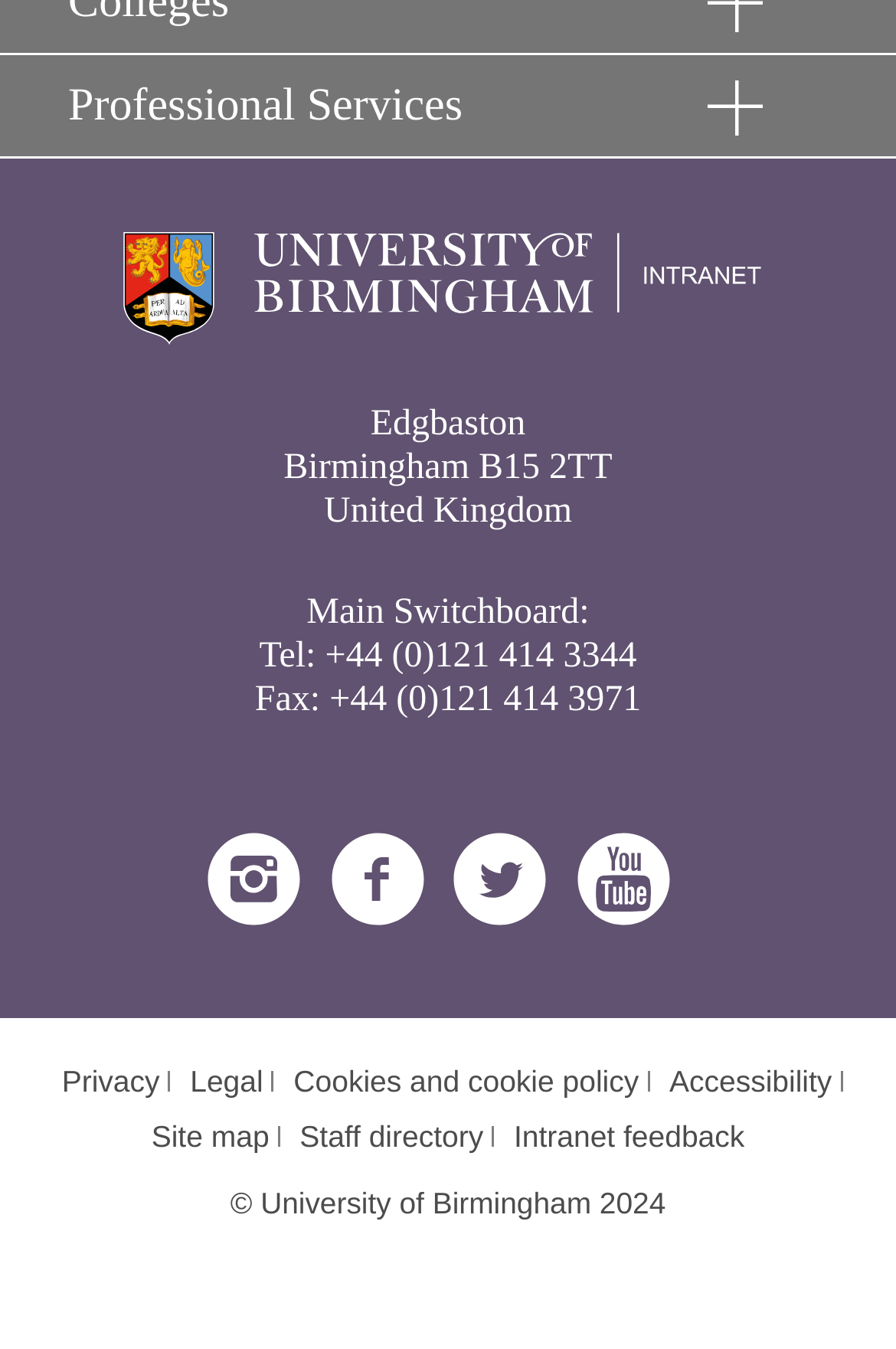Bounding box coordinates are specified in the format (top-left x, top-left y, bottom-right x, bottom-right y). All values are floating point numbers bounded between 0 and 1. Please provide the bounding box coordinate of the region this sentence describes: Facebook

[0.369, 0.617, 0.474, 0.687]